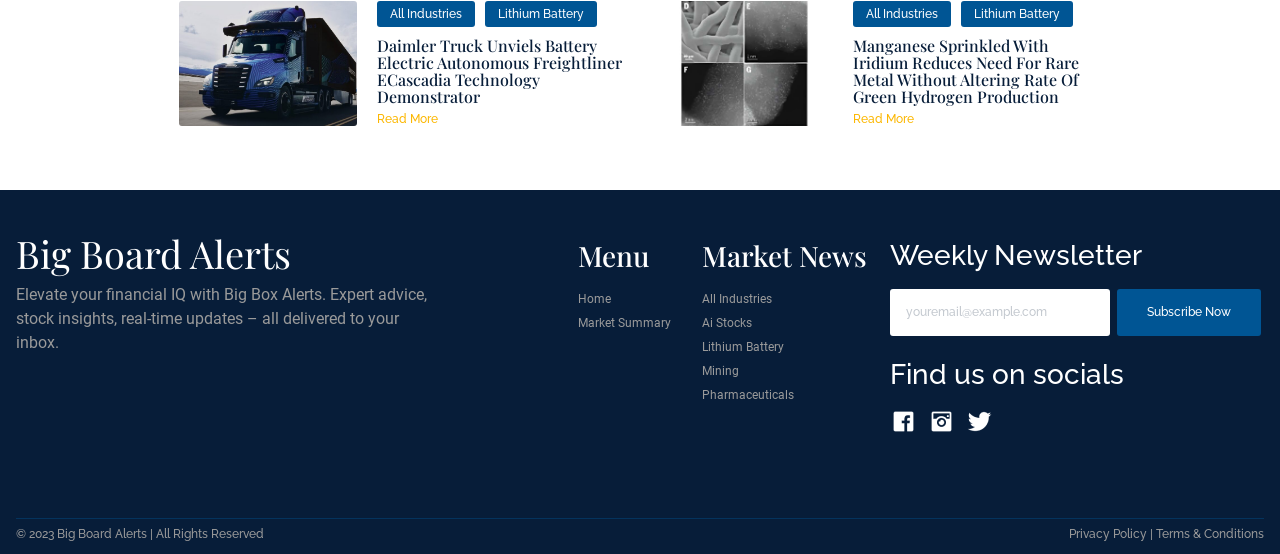What is the purpose of the textbox?
Offer a detailed and full explanation in response to the question.

The textbox is located next to the 'Subscribe Now' button and has a label 'Email' with a required attribute, indicating that it is used to enter an email address to subscribe to the newsletter.